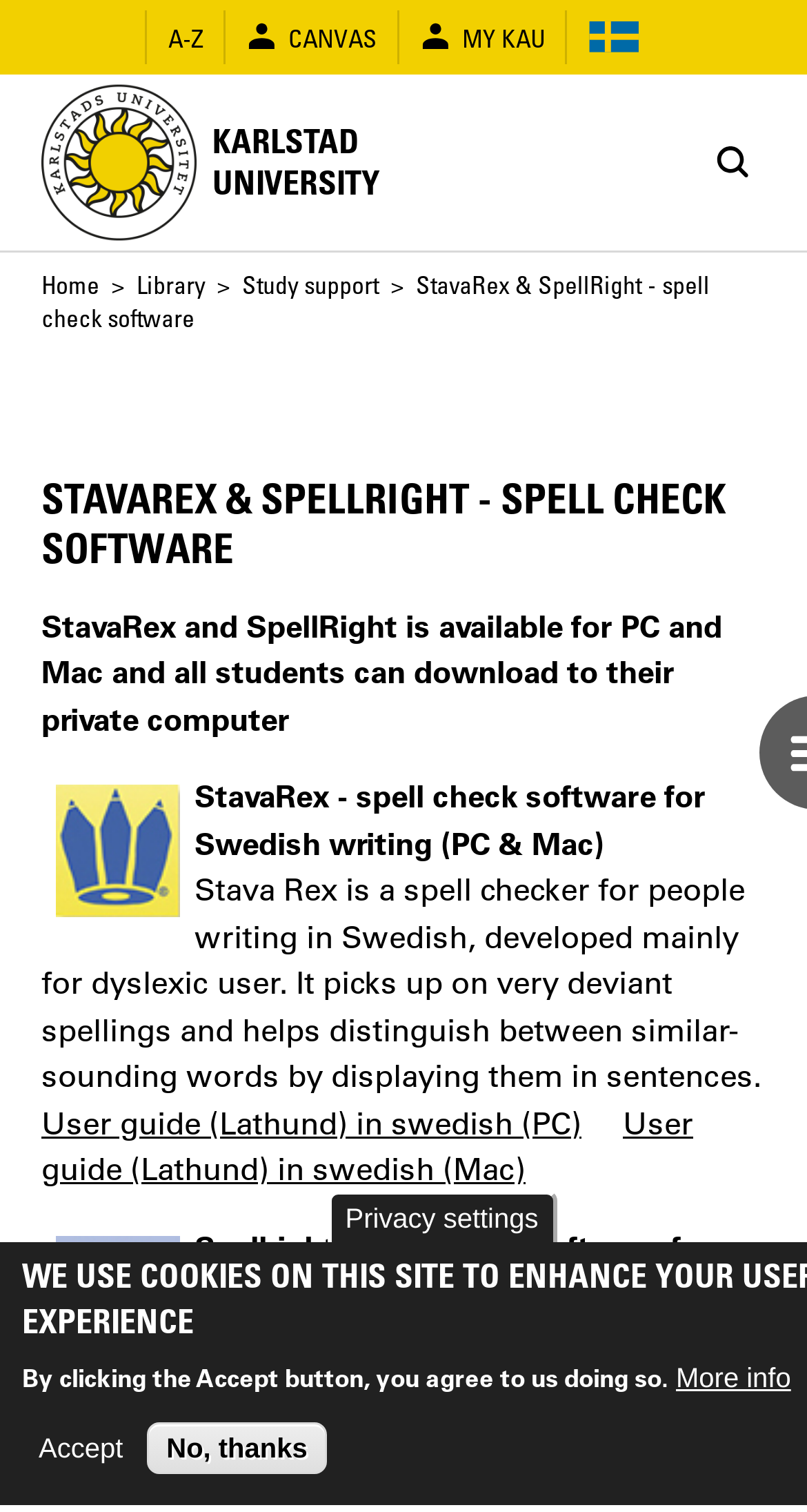Please find and give the text of the main heading on the webpage.

STAVAREX & SPELLRIGHT - SPELL CHECK SOFTWARE